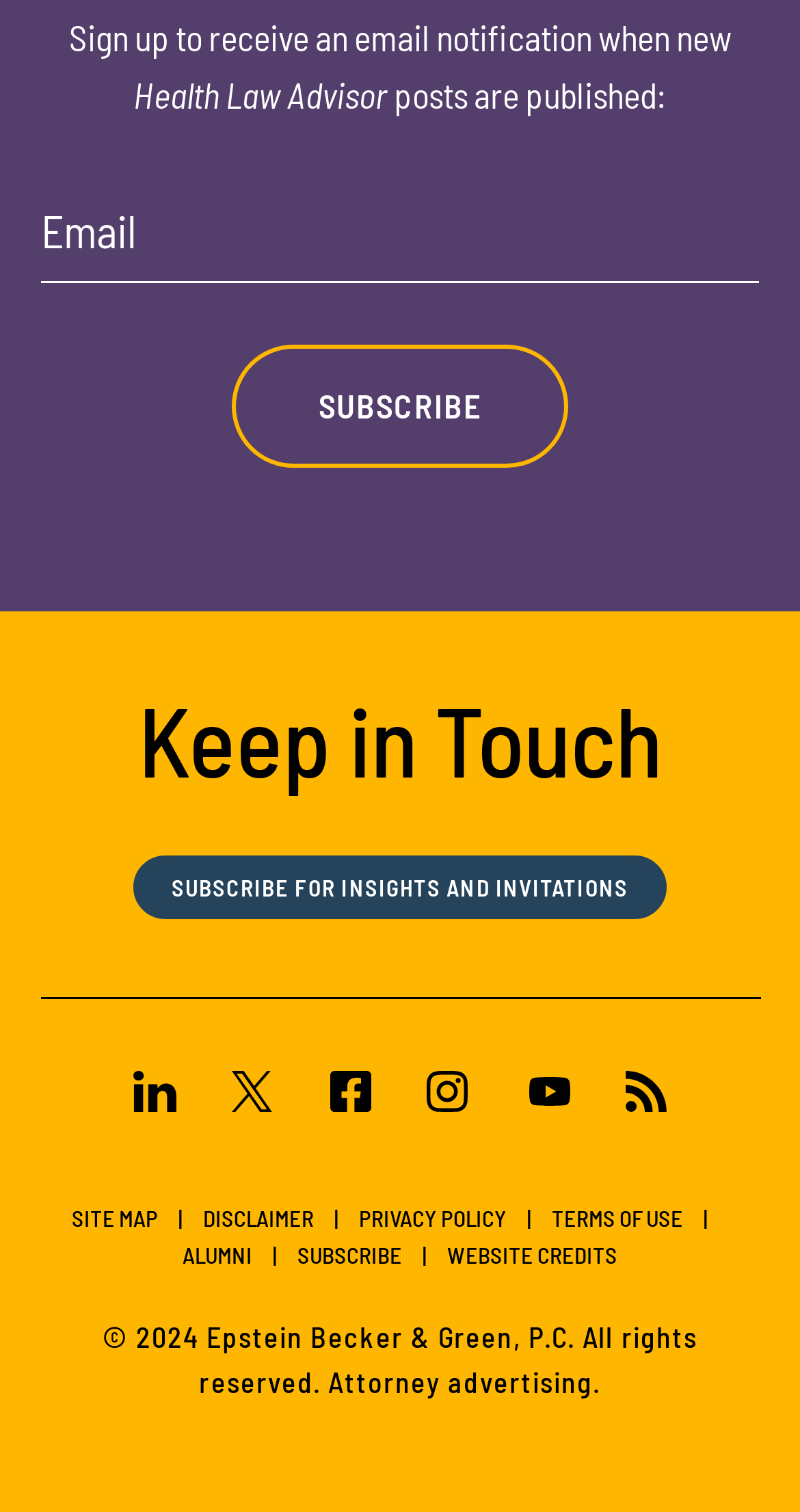Find the bounding box coordinates for the area that must be clicked to perform this action: "Click Linkedin link".

[0.131, 0.713, 0.256, 0.74]